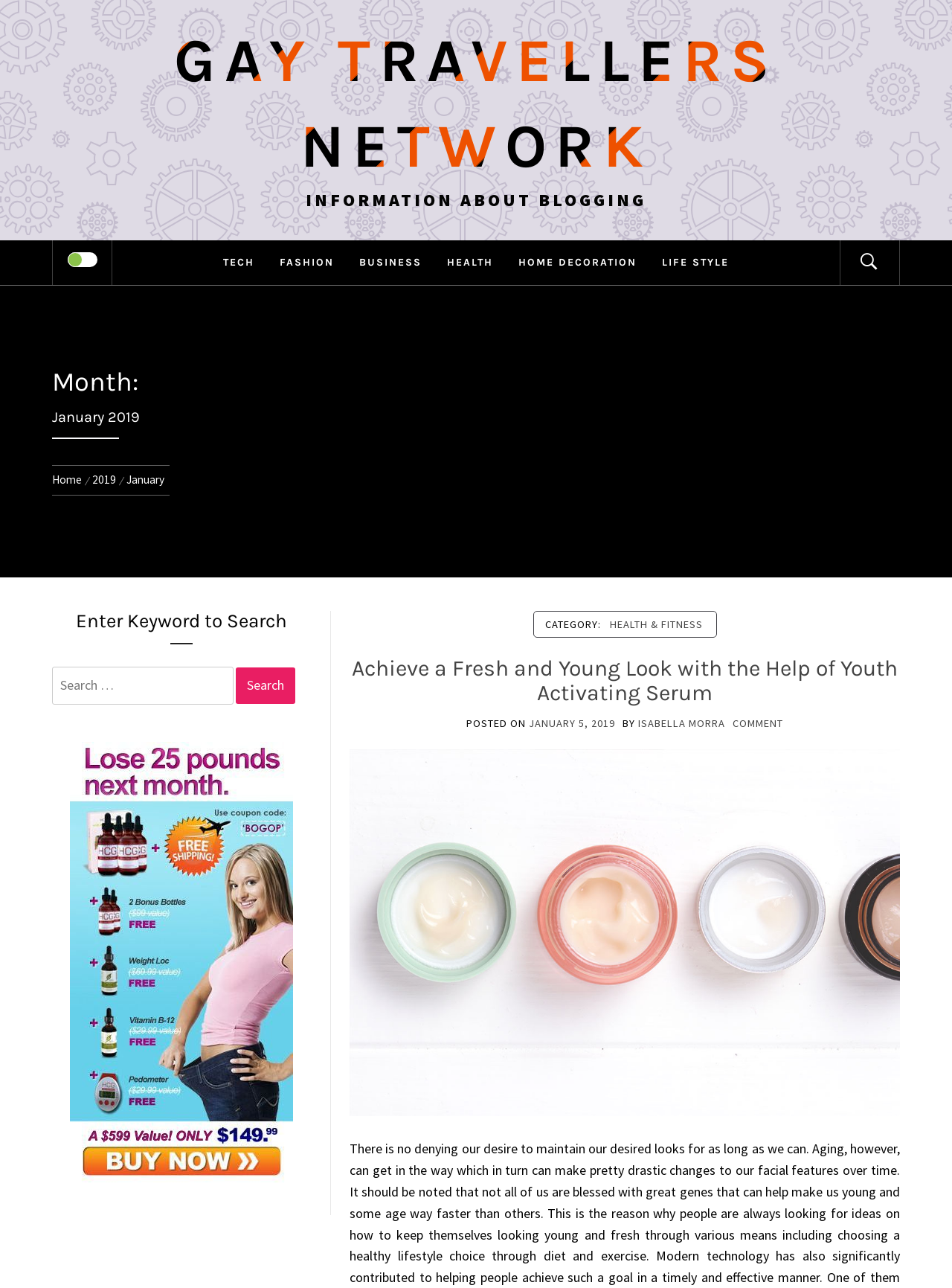Can you pinpoint the bounding box coordinates for the clickable element required for this instruction: "Click on the 'HEALTH & FITNESS' category"? The coordinates should be four float numbers between 0 and 1, i.e., [left, top, right, bottom].

[0.634, 0.475, 0.744, 0.494]